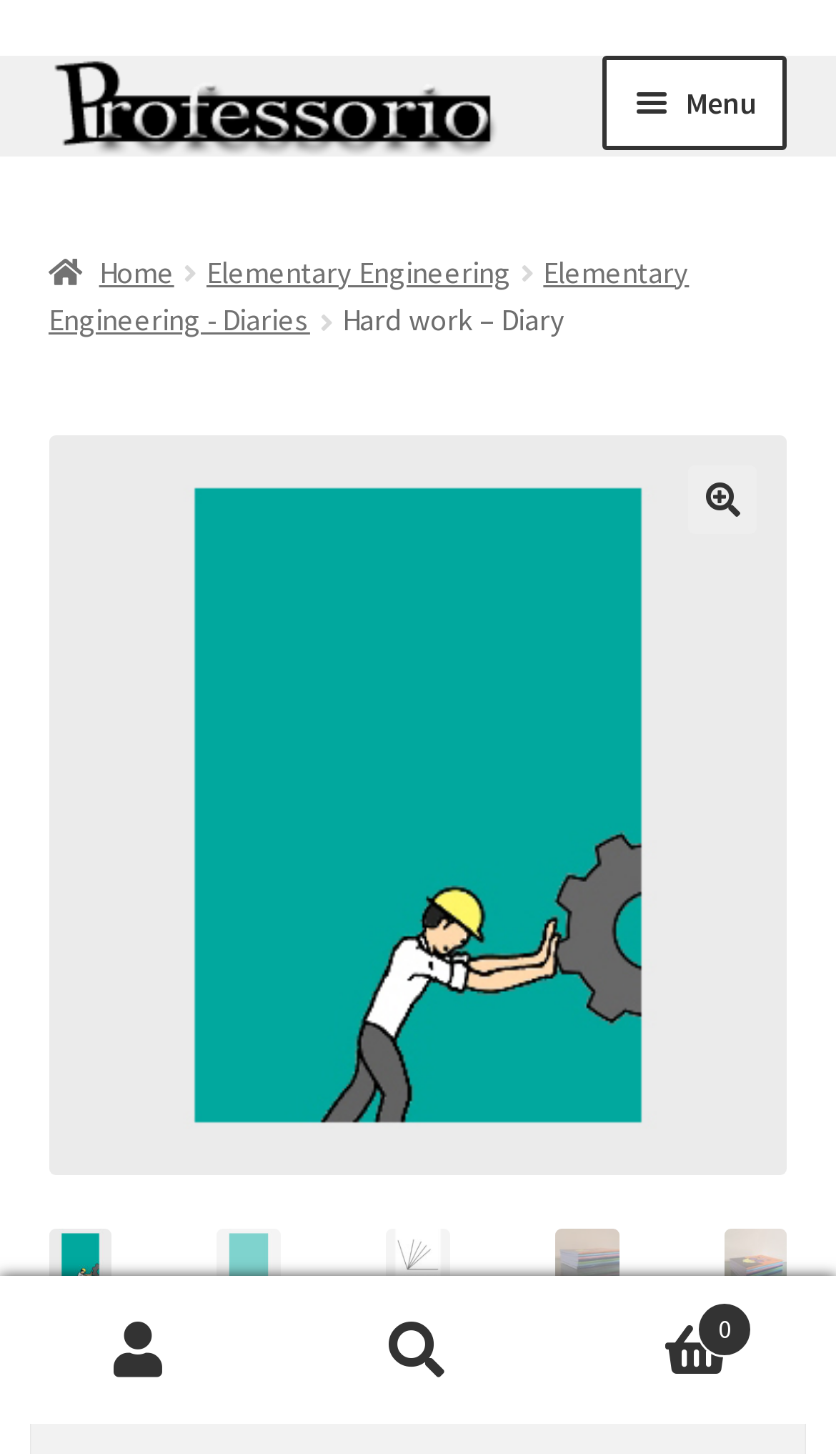Please determine the bounding box coordinates of the element to click in order to execute the following instruction: "Go to Professorio Store". The coordinates should be four float numbers between 0 and 1, specified as [left, top, right, bottom].

[0.058, 0.038, 0.634, 0.107]